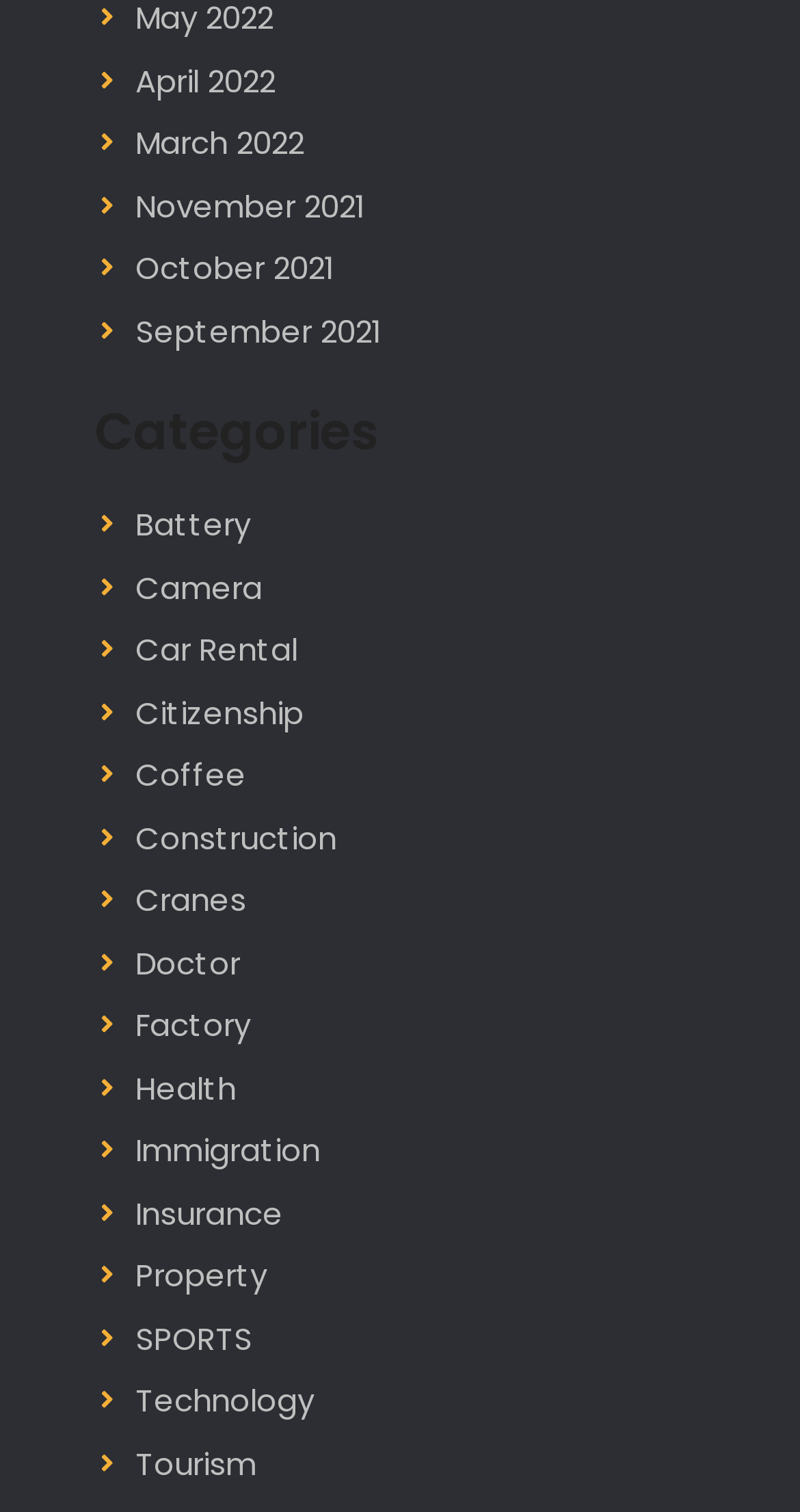Please identify the bounding box coordinates of the area that needs to be clicked to fulfill the following instruction: "learn about Technology."

[0.169, 0.912, 0.392, 0.941]